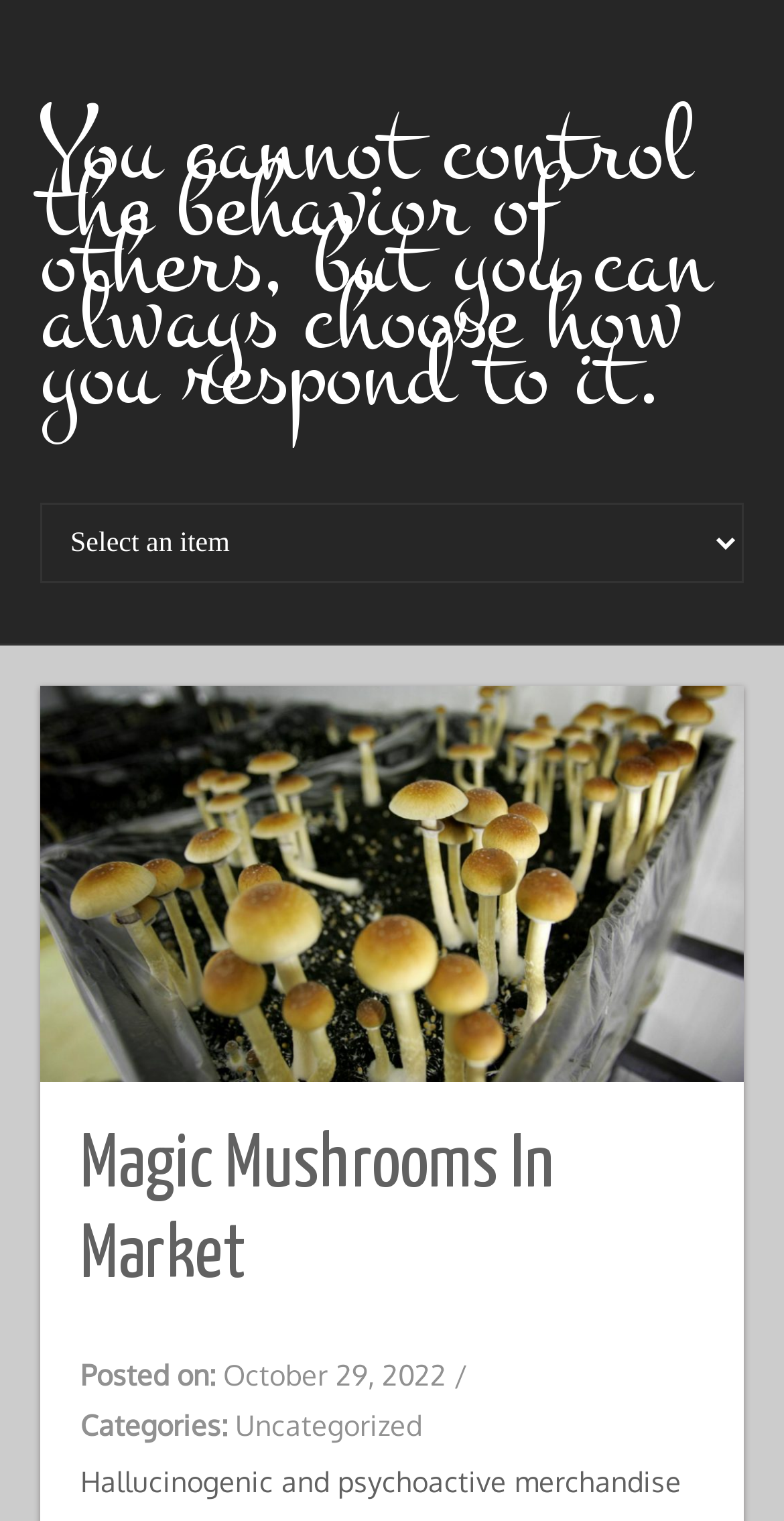Refer to the image and provide an in-depth answer to the question: 
What is the date of the post?

I found the date of the post by looking at the text 'Posted on:' and the corresponding date 'October 29, 2022' which is located below the main heading 'Magic Mushrooms In Market'.